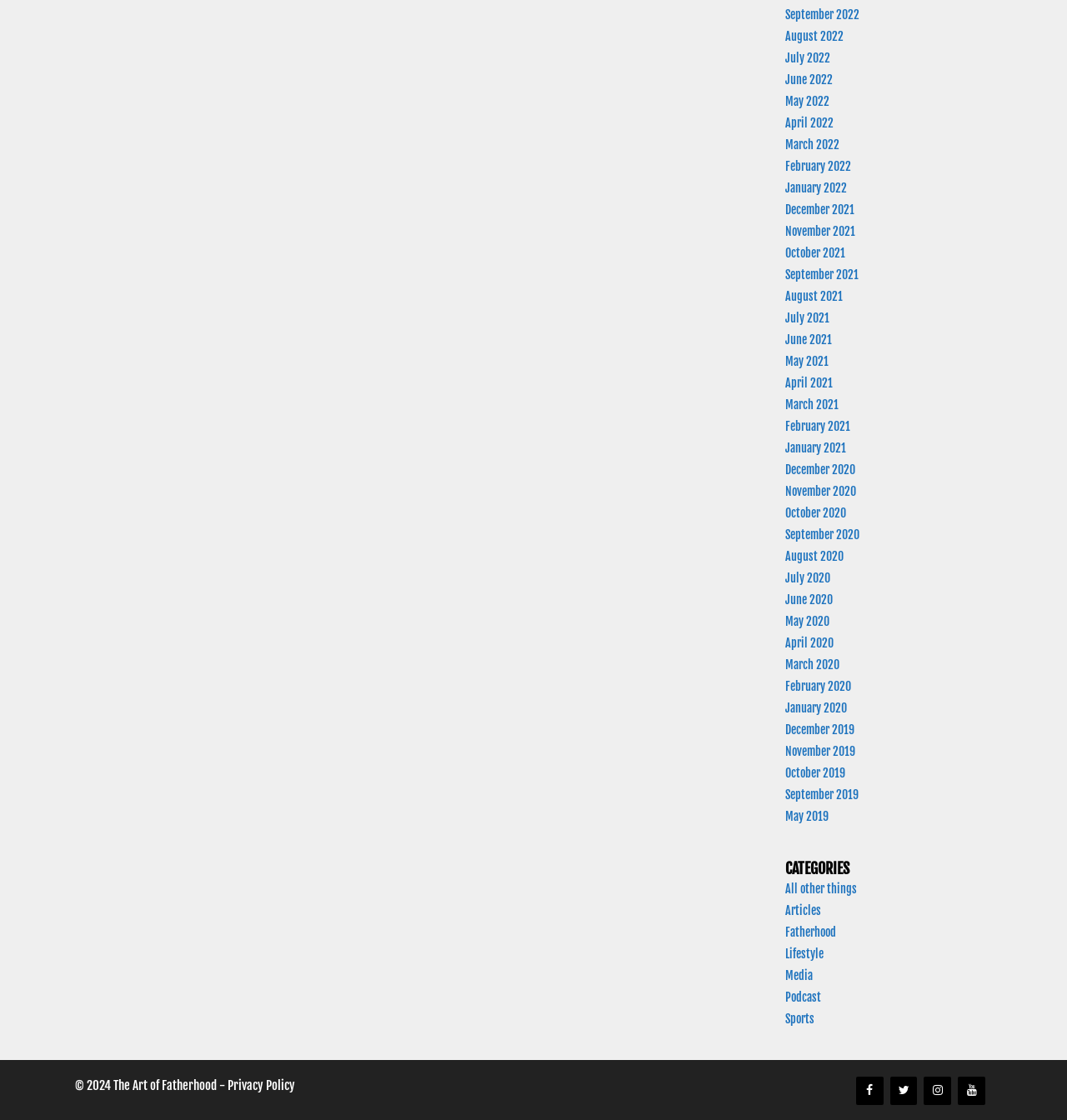Determine the bounding box coordinates for the area that needs to be clicked to fulfill this task: "View articles". The coordinates must be given as four float numbers between 0 and 1, i.e., [left, top, right, bottom].

[0.736, 0.807, 0.77, 0.819]